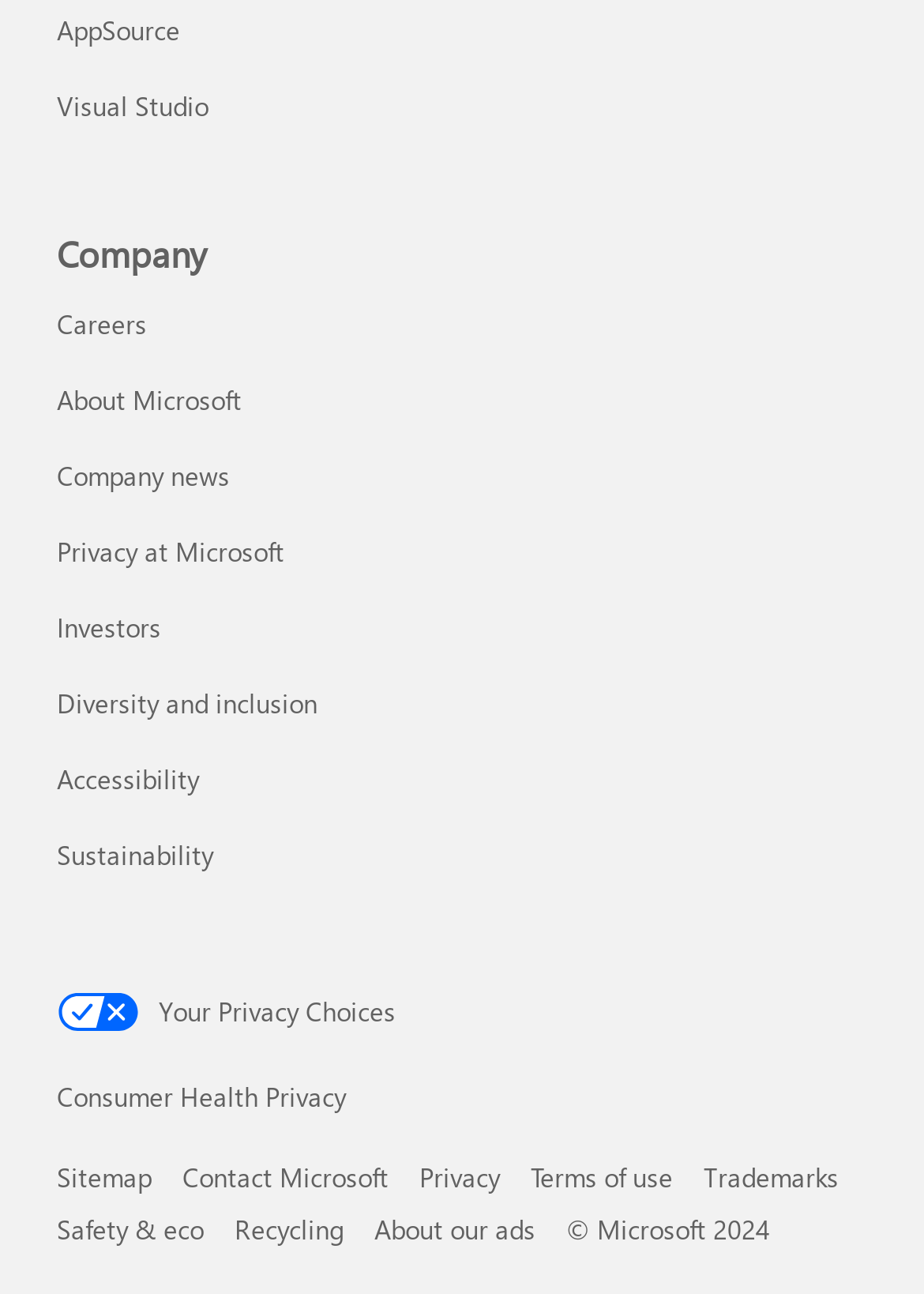Use a single word or phrase to answer the question:
How many links are under the 'Company' heading?

7